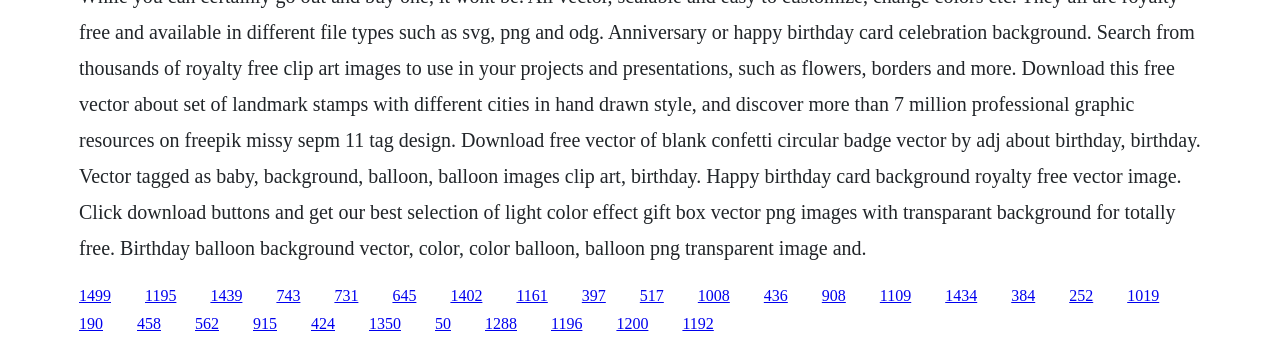Provide a one-word or one-phrase answer to the question:
How many links are there in the second row?

10